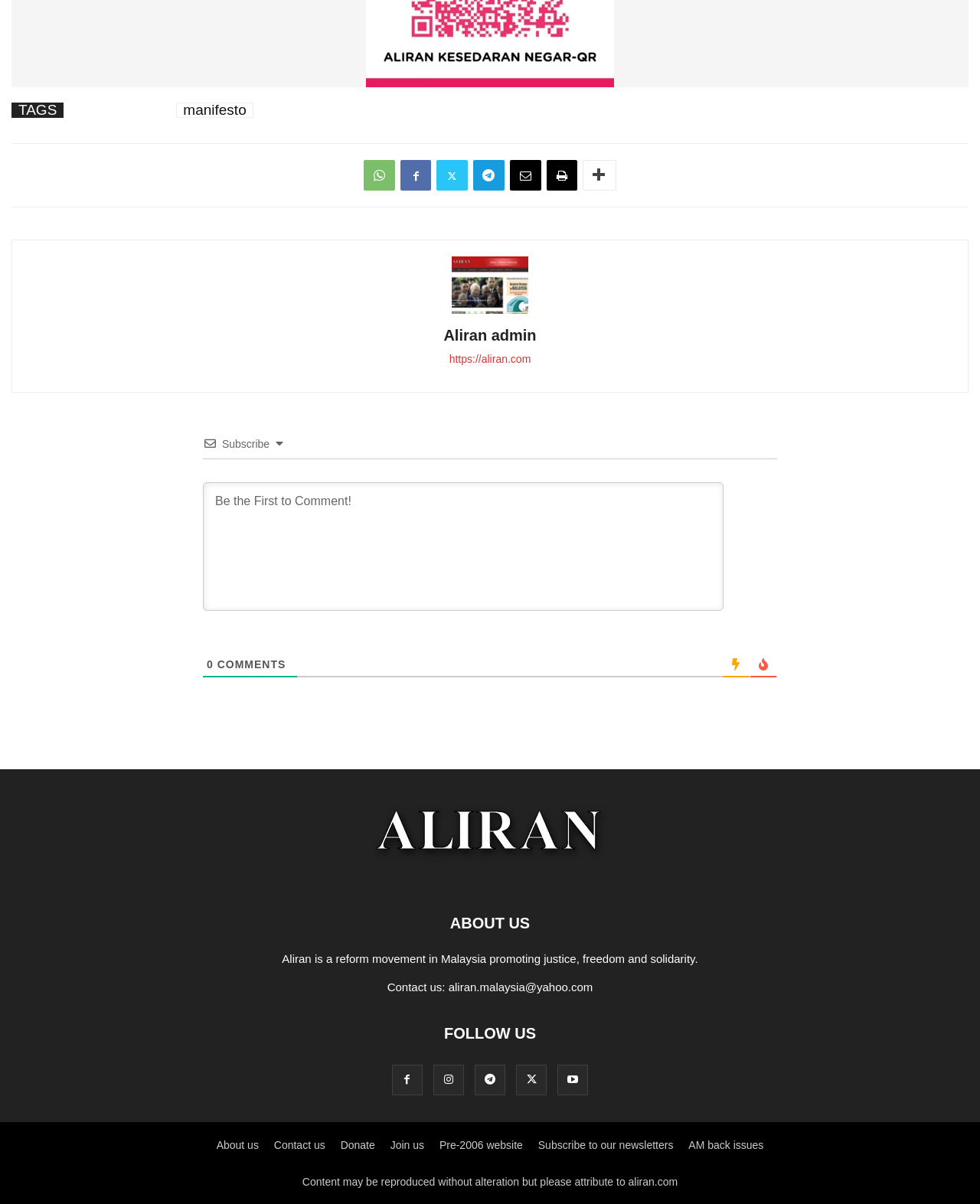Specify the bounding box coordinates of the element's region that should be clicked to achieve the following instruction: "Subscribe to the newsletter". The bounding box coordinates consist of four float numbers between 0 and 1, in the format [left, top, right, bottom].

[0.226, 0.364, 0.275, 0.374]